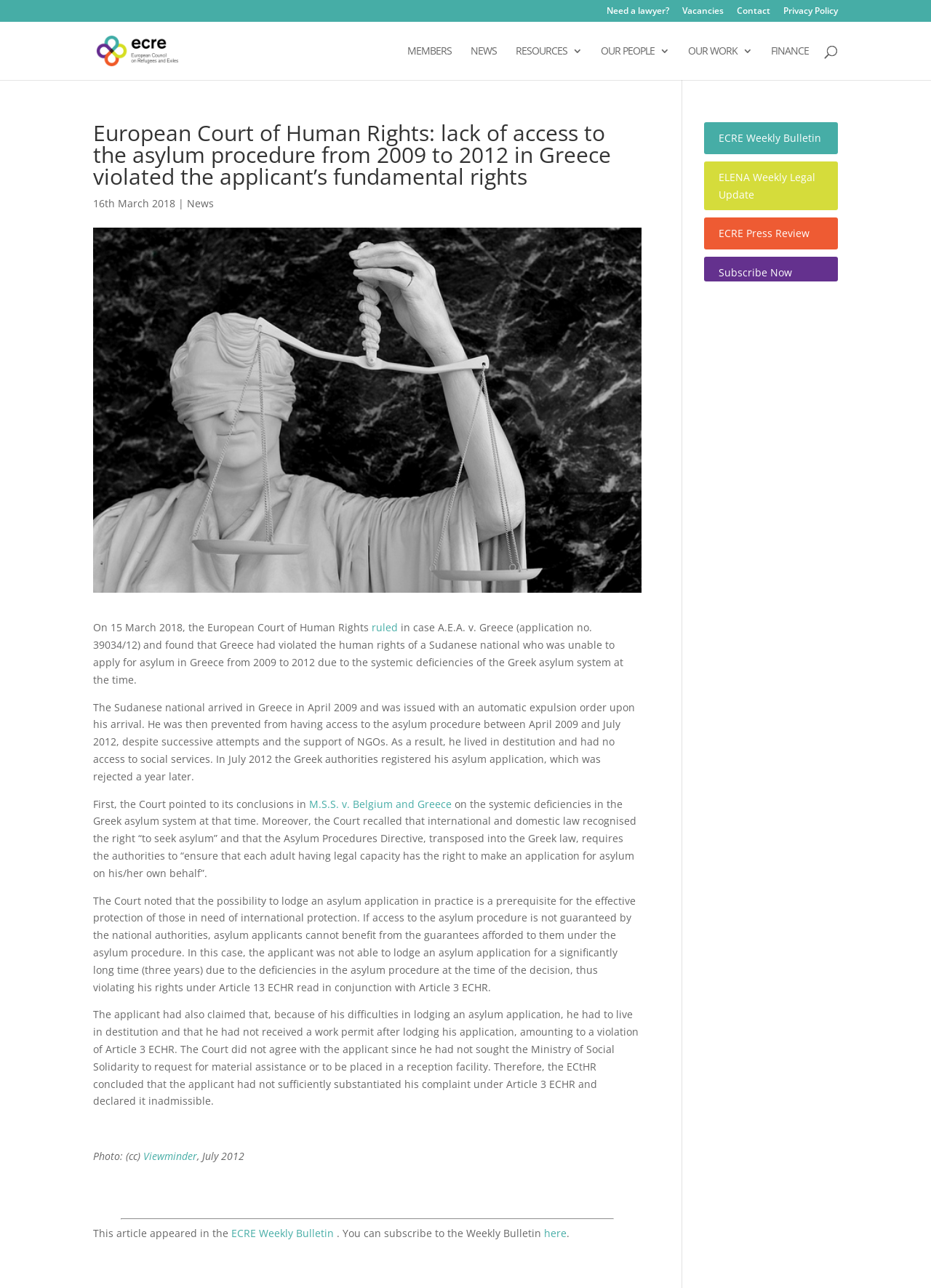Refer to the image and provide an in-depth answer to the question: 
What is the name of the organization?

I found the answer by looking at the top-left corner of the webpage, where the organization's logo and name are displayed.